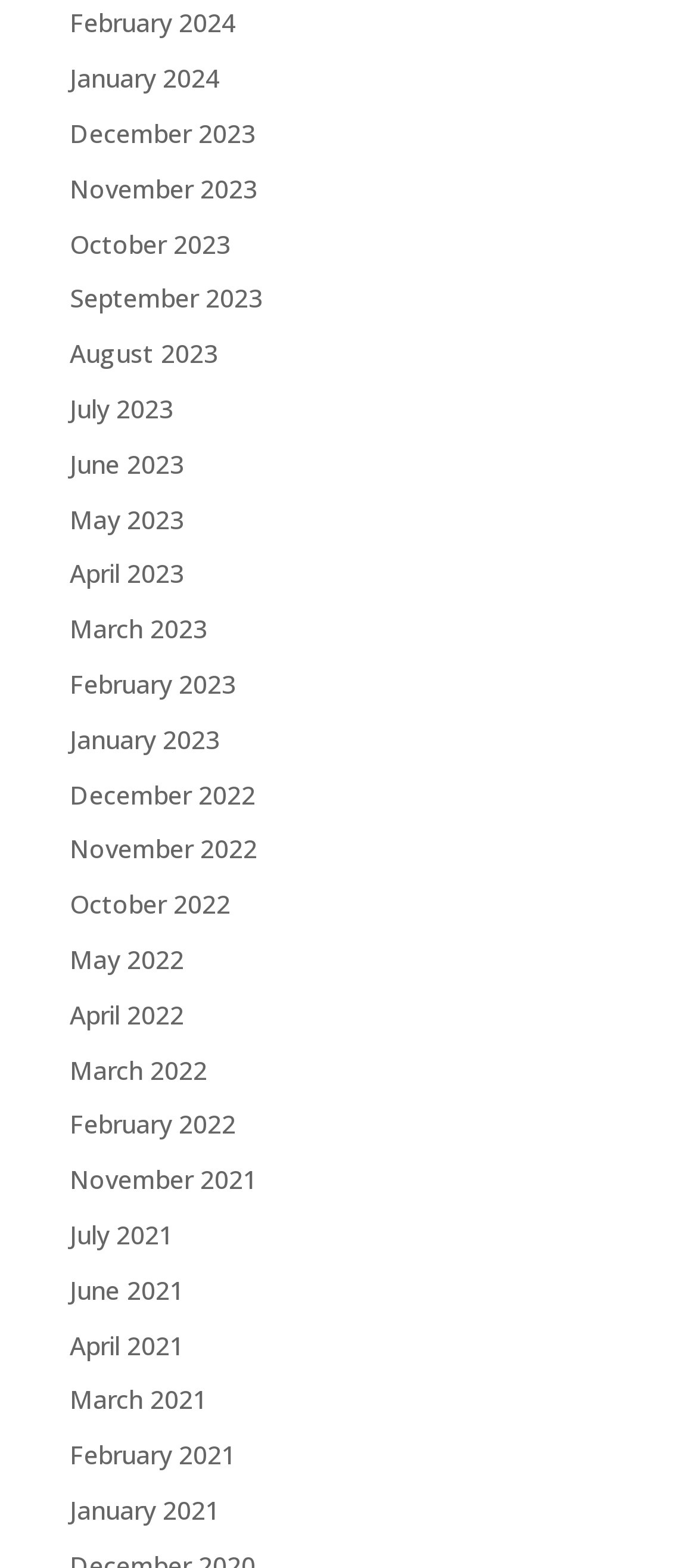Determine the bounding box coordinates for the element that should be clicked to follow this instruction: "Go to January 2023". The coordinates should be given as four float numbers between 0 and 1, in the format [left, top, right, bottom].

[0.1, 0.46, 0.315, 0.482]